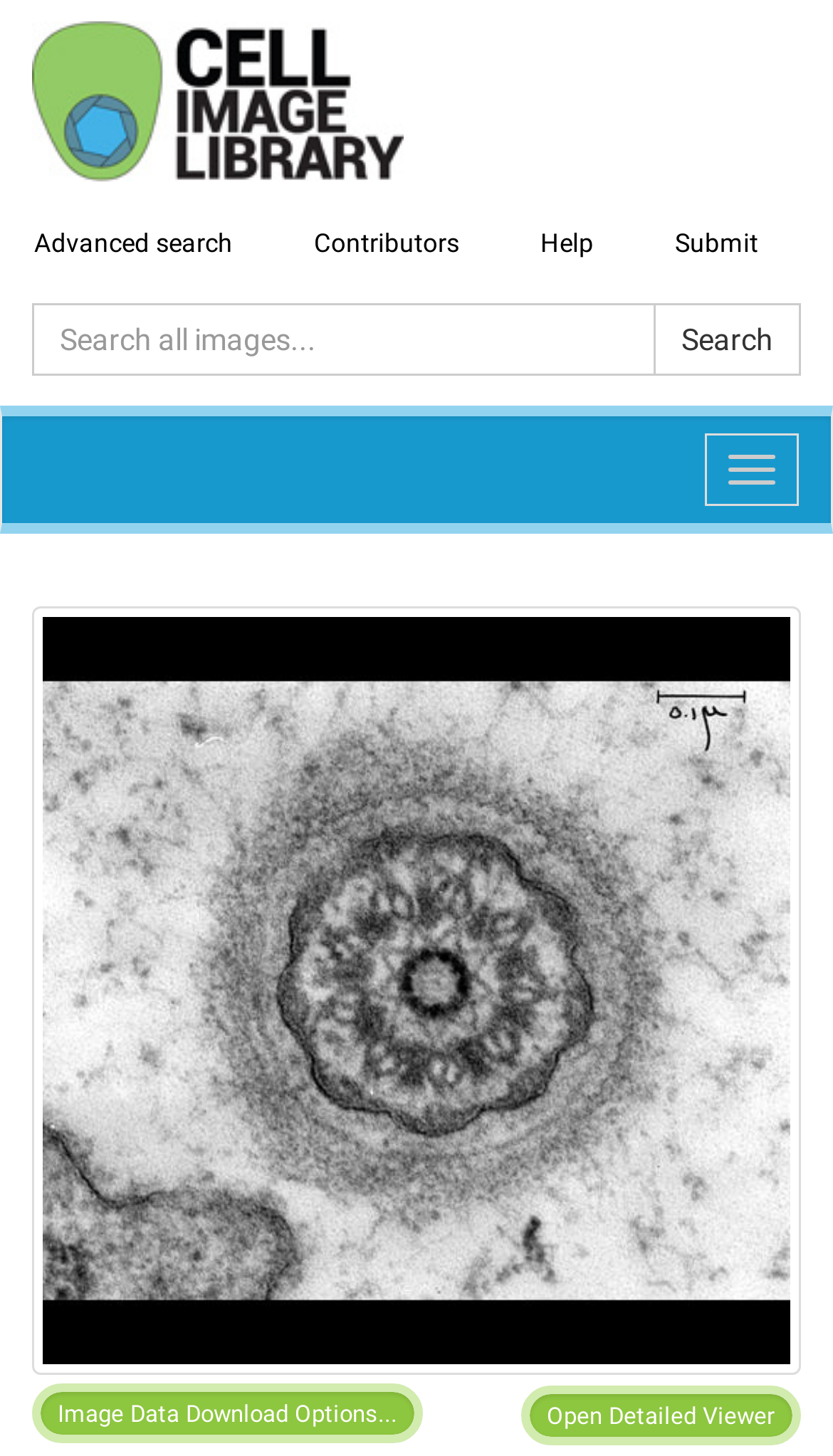What is the purpose of the search bar?
Provide a short answer using one word or a brief phrase based on the image.

Search all images